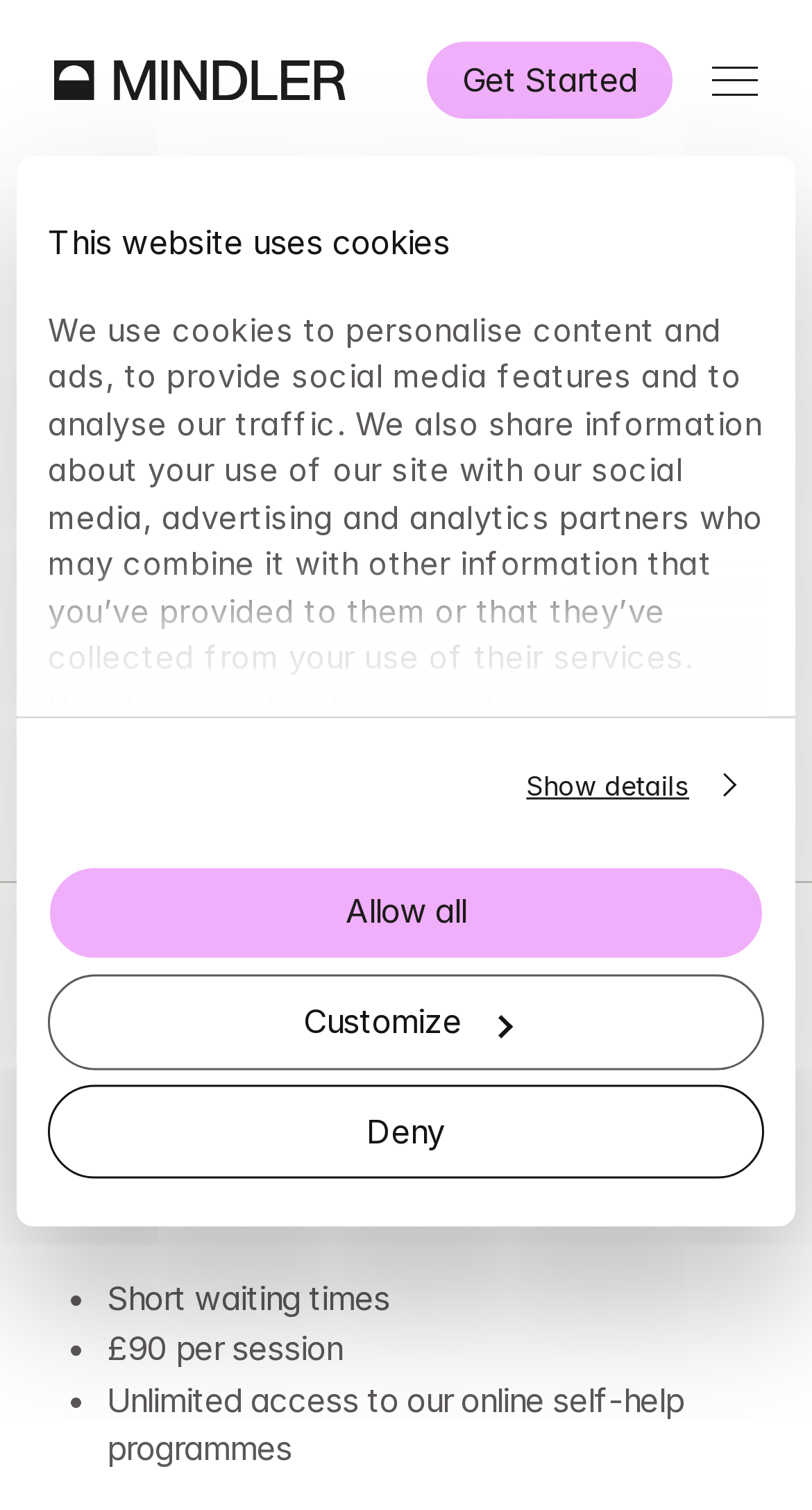Detail the webpage's structure and highlights in your description.

The webpage is about sleep problems and Mindler, a digital healthcare provider that offers online therapy for sleeping issues. At the top of the page, there is a dialog box about cookies, which includes a tab panel with a description of how the website uses cookies, a link to read more about their cookies, and buttons to deny, customize, or allow all cookies.

Below the dialog box, there is a figure with a link to Mindler, accompanied by an image. On the right side of the page, there is a link to "Get Started" and a menu button.

The main content of the page is divided into sections. The first section is about Mindler's service, with links to "How it works", "Choose your therapist", "For businesses", and "About Mindler". The second section is about career opportunities, with a link to work as a psychologist or CBT therapist. The third section is about information and support, with links to "Information and support", "Hear from our patients", and "Information about mental health".

In the middle of the page, there is a heading "Sleep problems" followed by a description of how Mindler can help with sleeping problems. Below this, there is a section that describes Mindler as a digital healthcare provider, offering online therapy with short waiting times, £90 per session, and unlimited access to online self-help programmes.